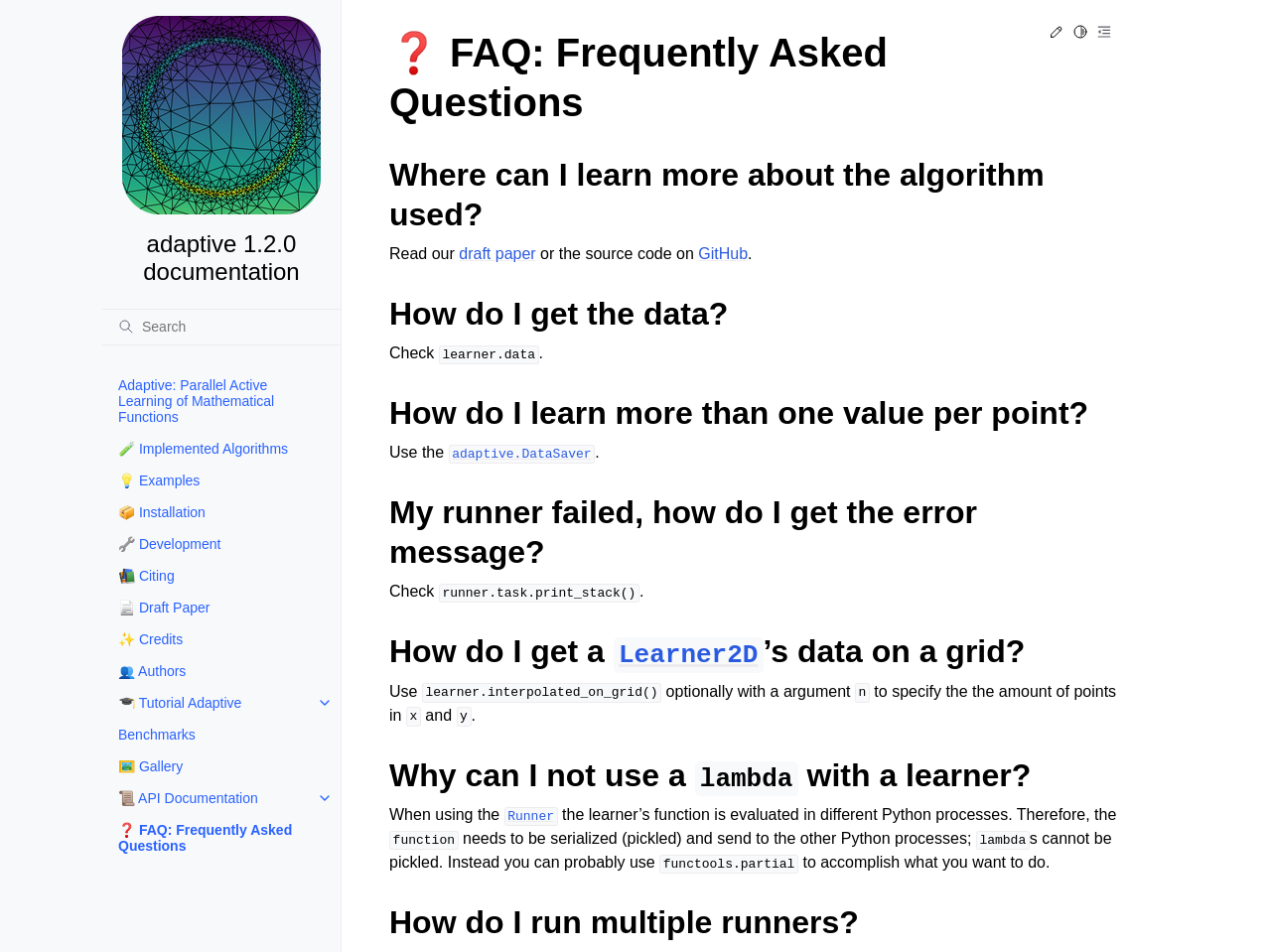What is the logo of this documentation?
Can you offer a detailed and complete answer to this question?

The logo is located at the top left corner of the webpage, and it is an image with the text 'adaptive 1.2.0' written on it.